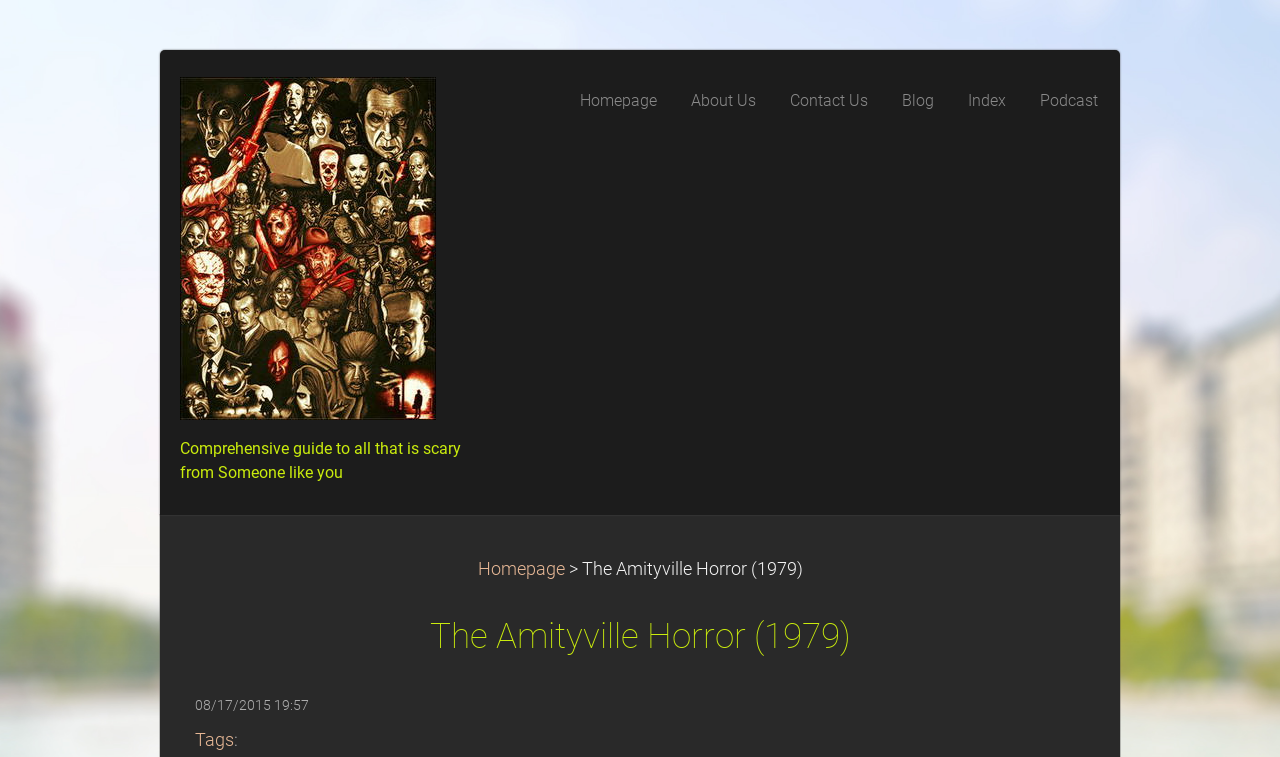Please identify the coordinates of the bounding box for the clickable region that will accomplish this instruction: "Read about The Amityville Horror (1979)".

[0.454, 0.738, 0.627, 0.765]